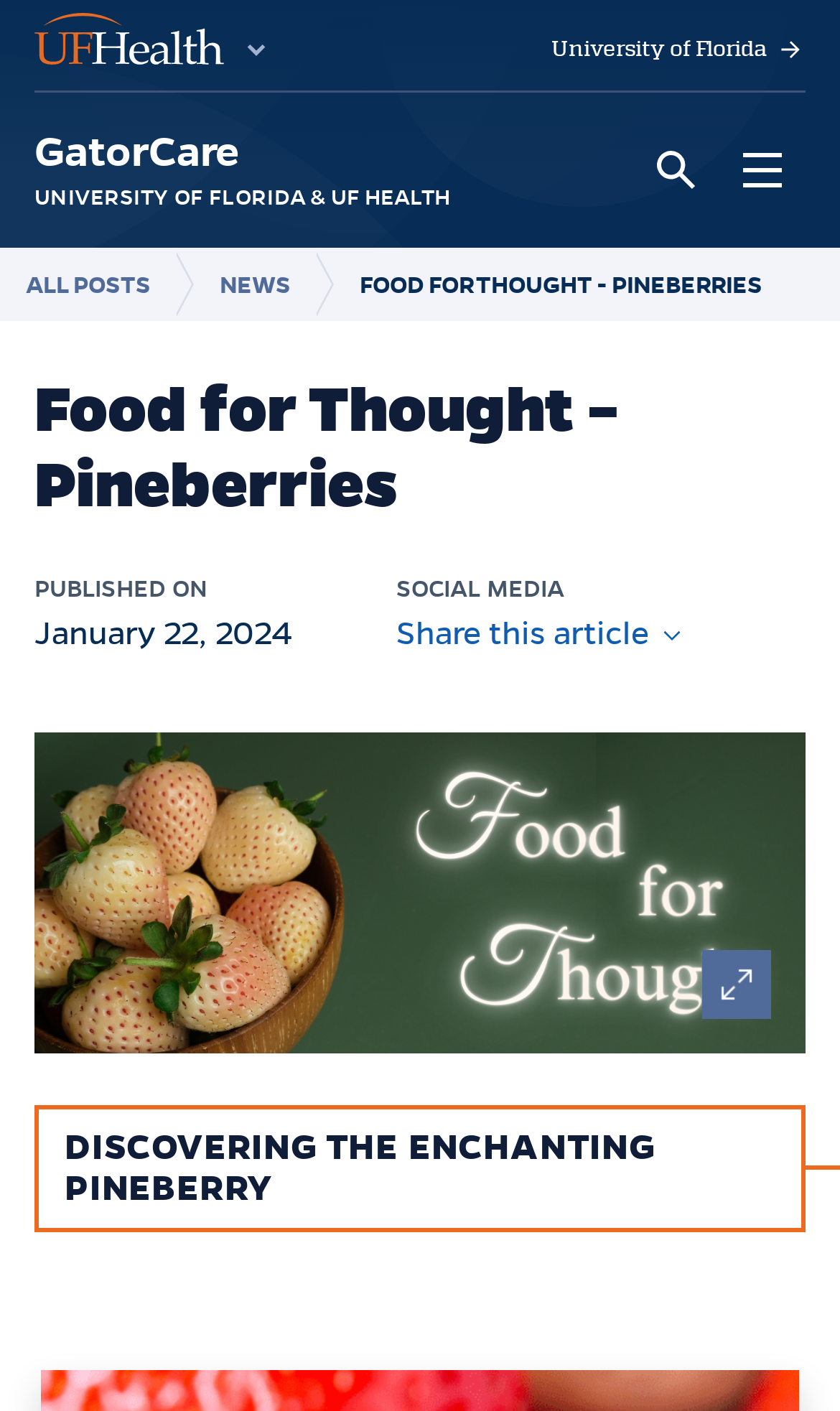Locate the heading on the webpage and return its text.

Food for Thought – Pineberries